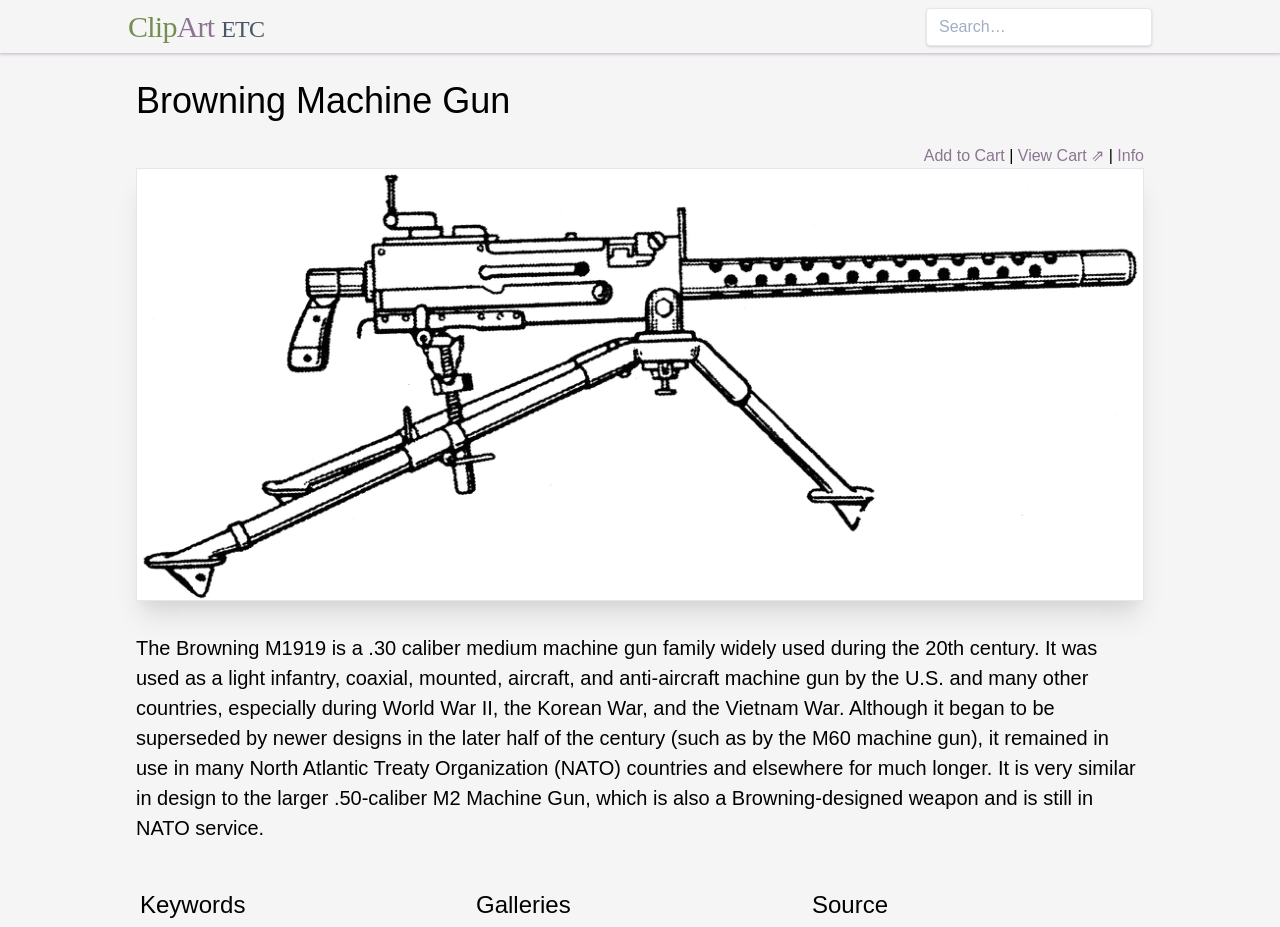Please answer the following question as detailed as possible based on the image: 
What are the three sections listed below the main description?

Below the main description of the Browning M1919 machine gun, there are three headings: 'Keywords', 'Galleries', and 'Source'. These sections likely provide additional information or resources related to the machine gun.